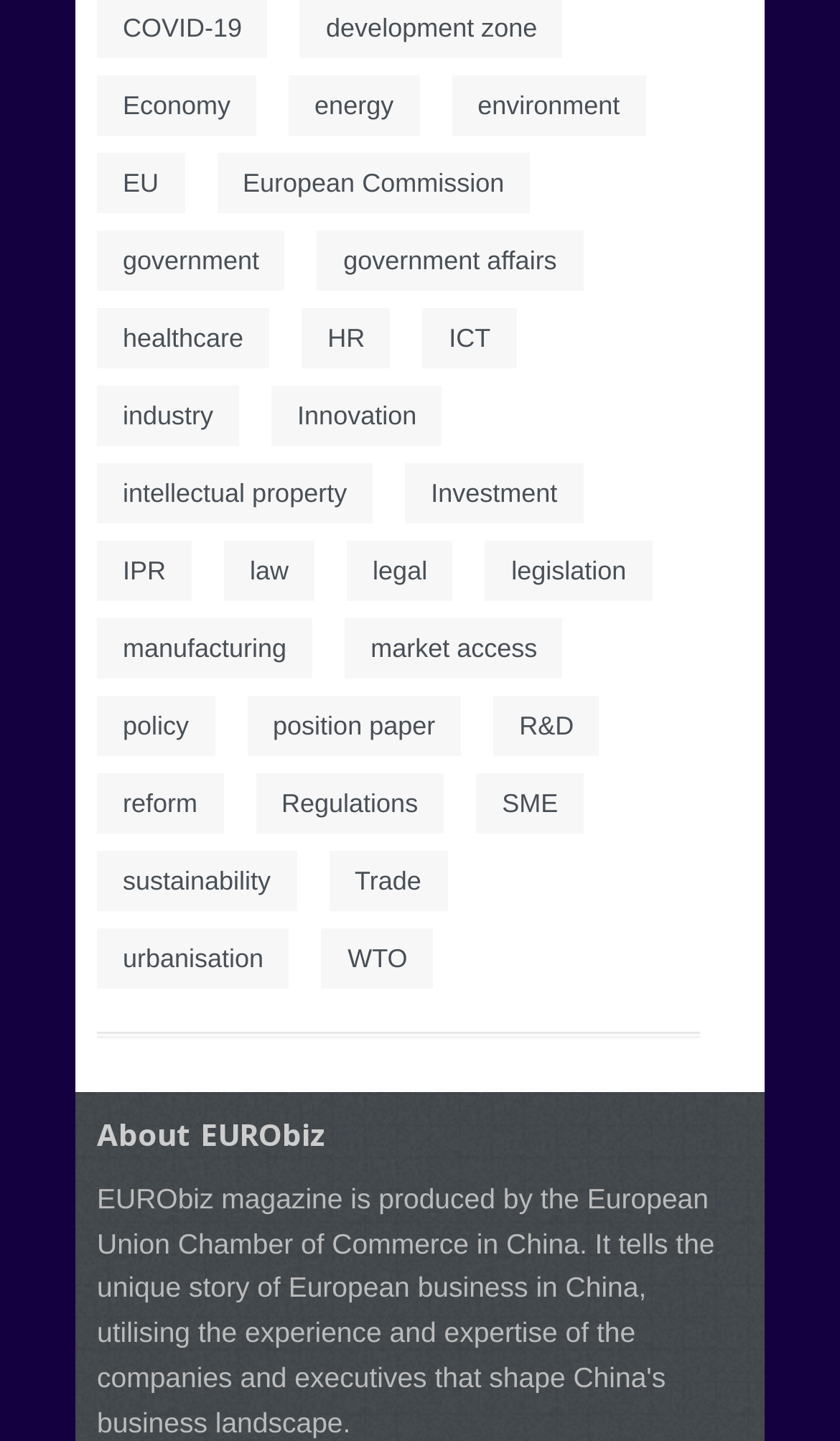Provide a brief response to the question using a single word or phrase: 
What is the topic of the link at the top-left corner?

Economy